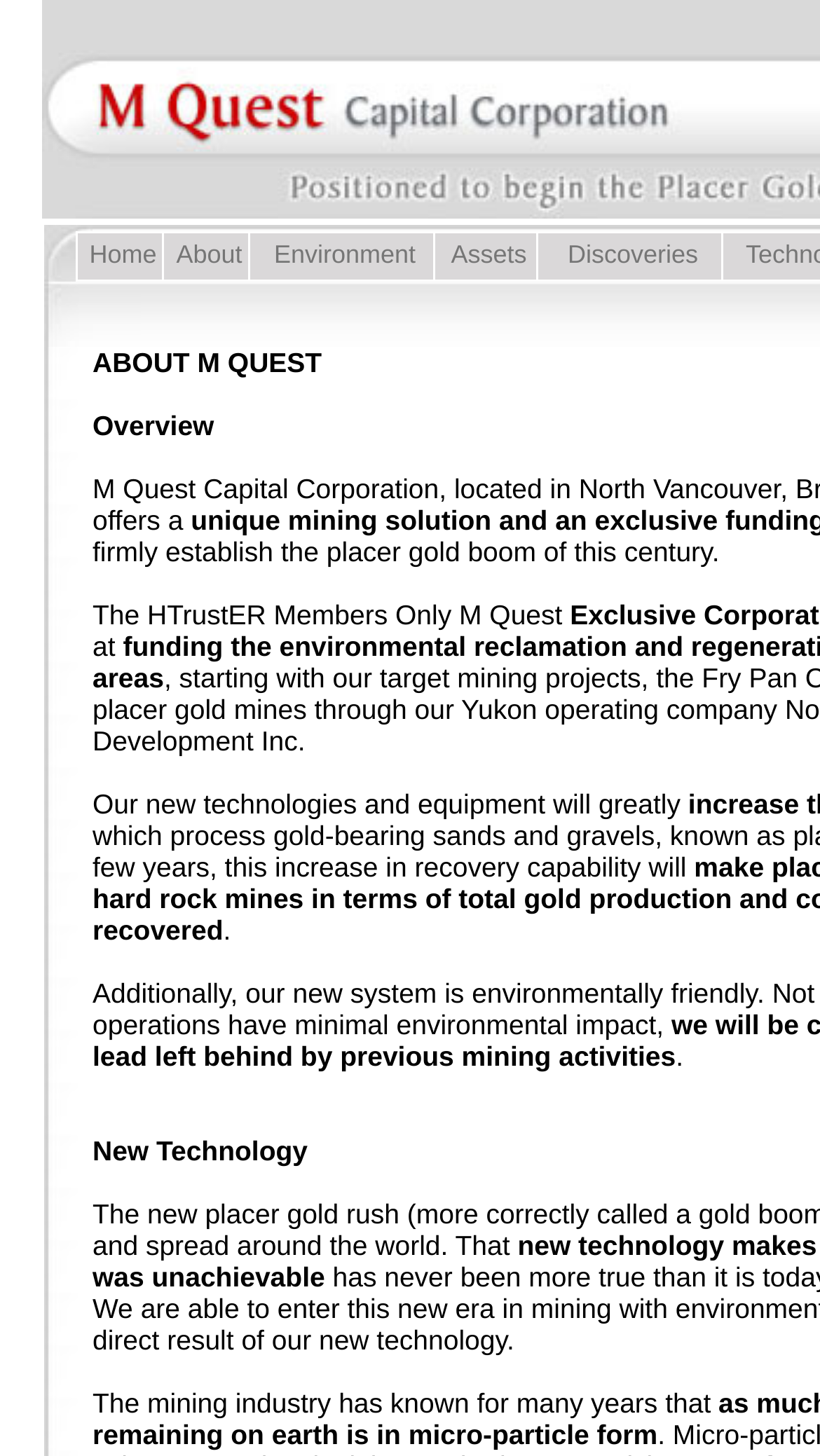Answer the following inquiry with a single word or phrase:
What is the main topic of the webpage?

M Quest Corporation